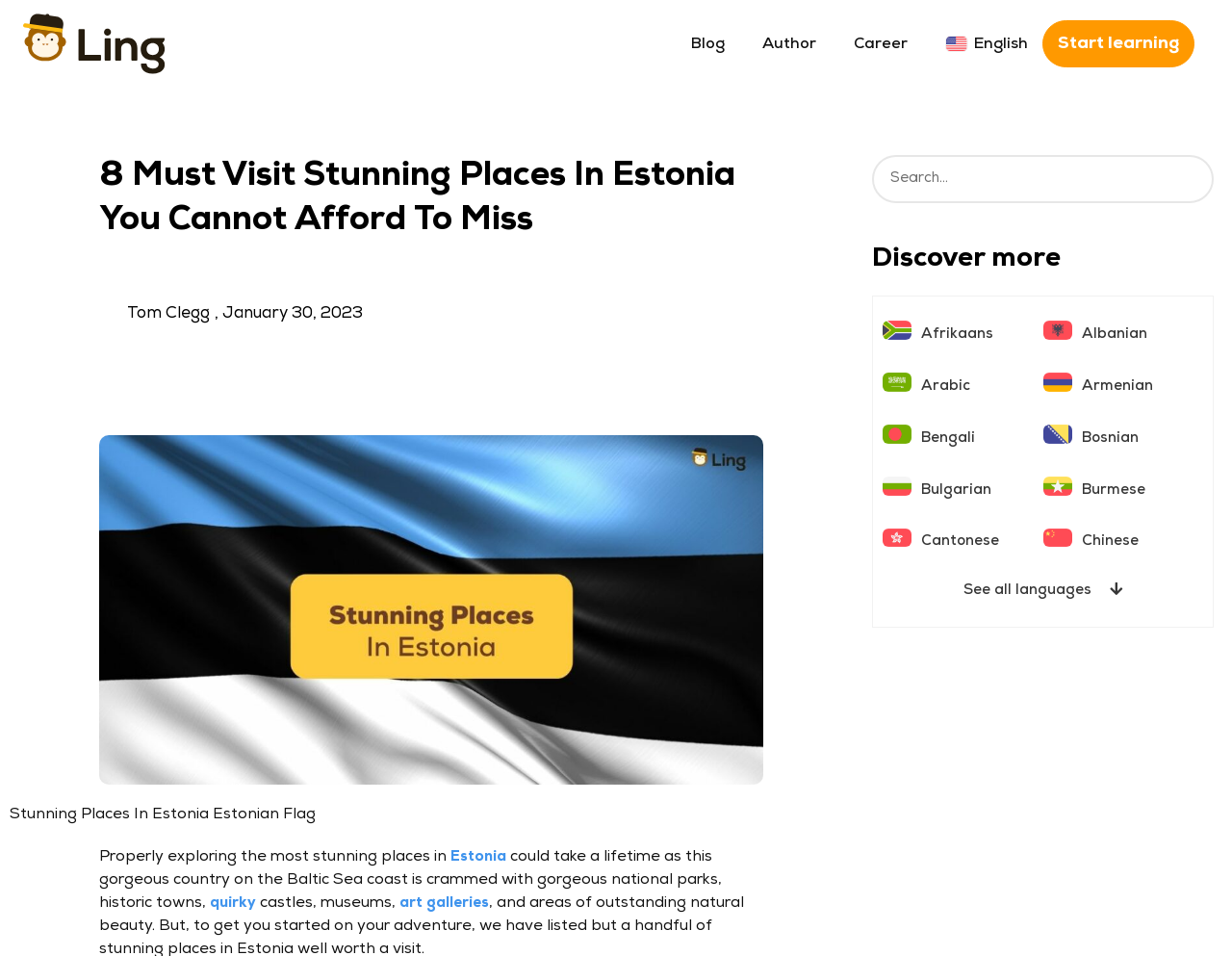Can you look at the image and give a comprehensive answer to the question:
What is the topic of the article?

I read the title of the article and the surrounding text, and it appears to be about stunning places to visit in Estonia, including national parks, historic towns, castles, museums, and art galleries.